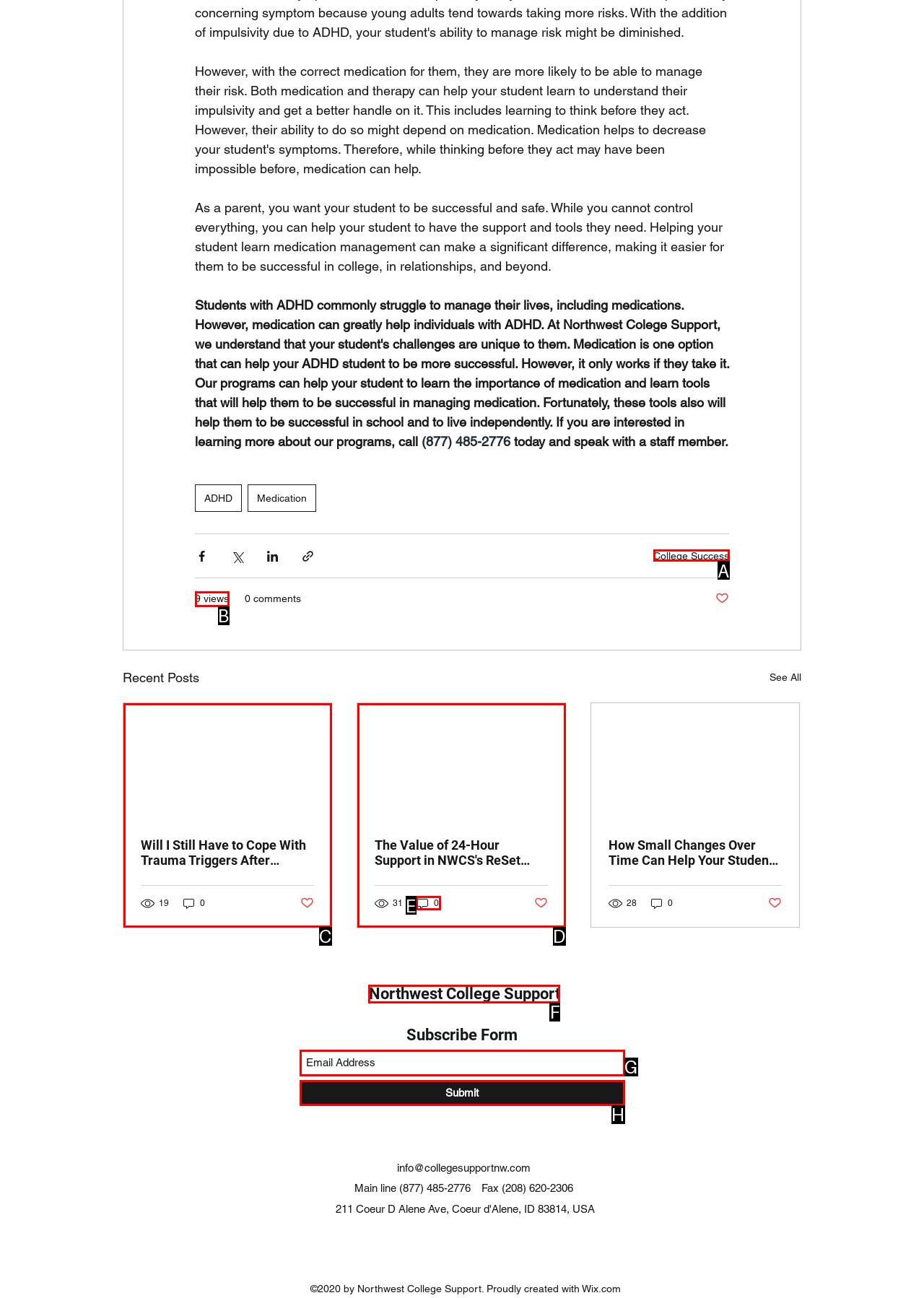Using the description: Northwest College Support, find the best-matching HTML element. Indicate your answer with the letter of the chosen option.

F